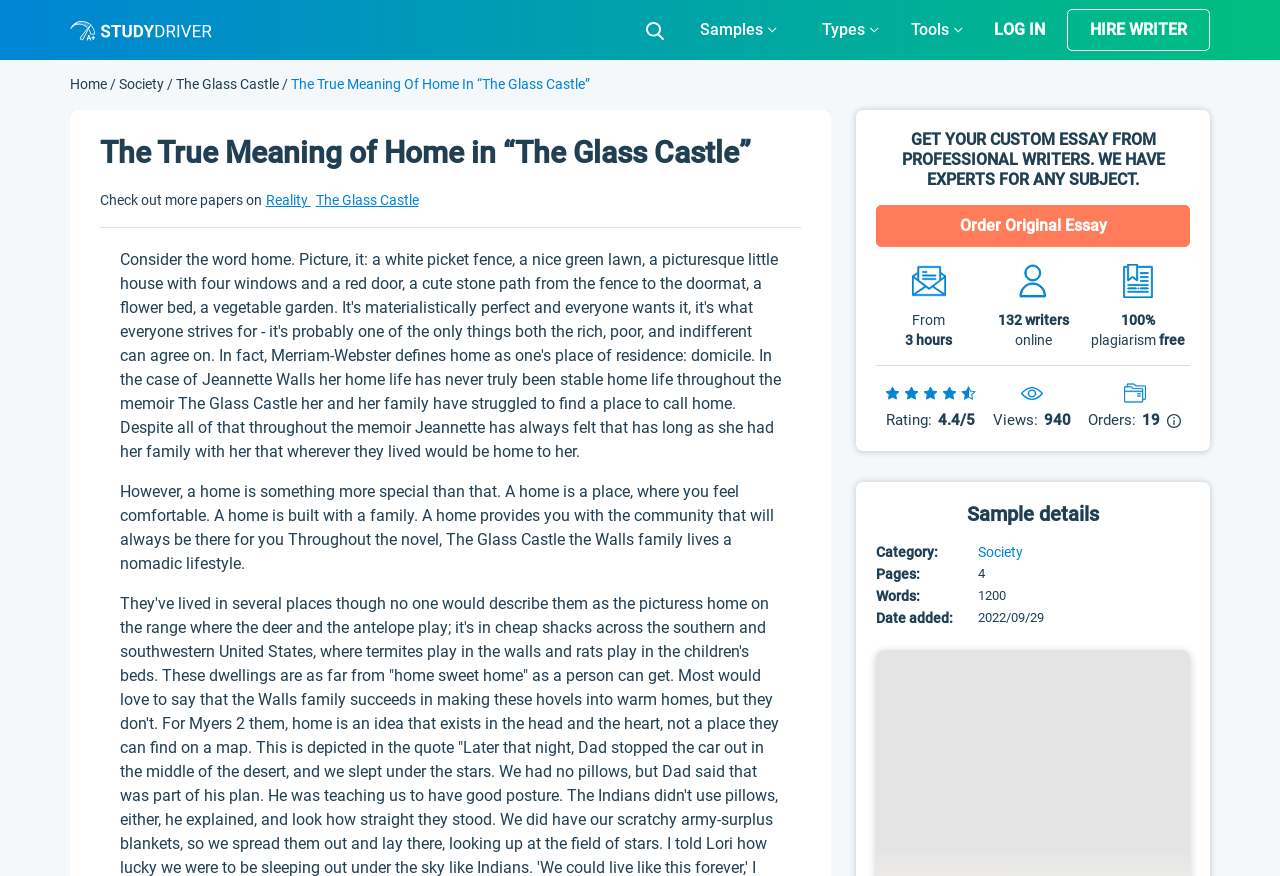Given the element description, predict the bounding box coordinates in the format (top-left x, top-left y, bottom-right x, bottom-right y). Make sure all values are between 0 and 1. Here is the element description: parent_node: Samples

[0.486, 0.013, 0.52, 0.056]